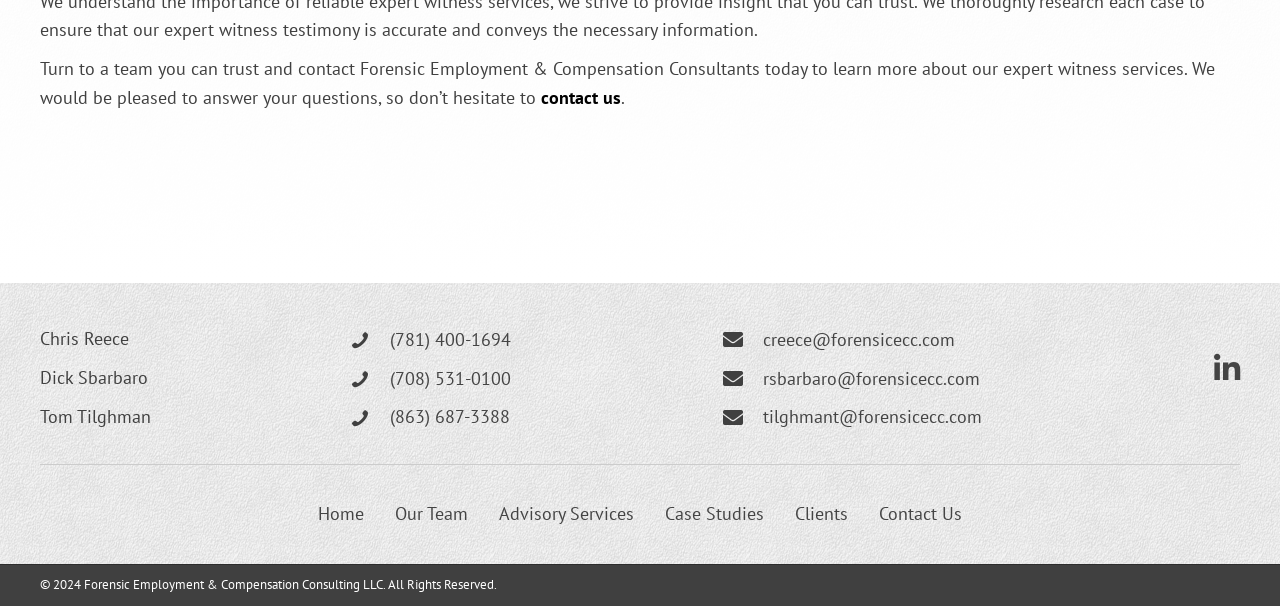Determine the bounding box coordinates of the clickable region to follow the instruction: "contact us".

[0.423, 0.142, 0.485, 0.18]